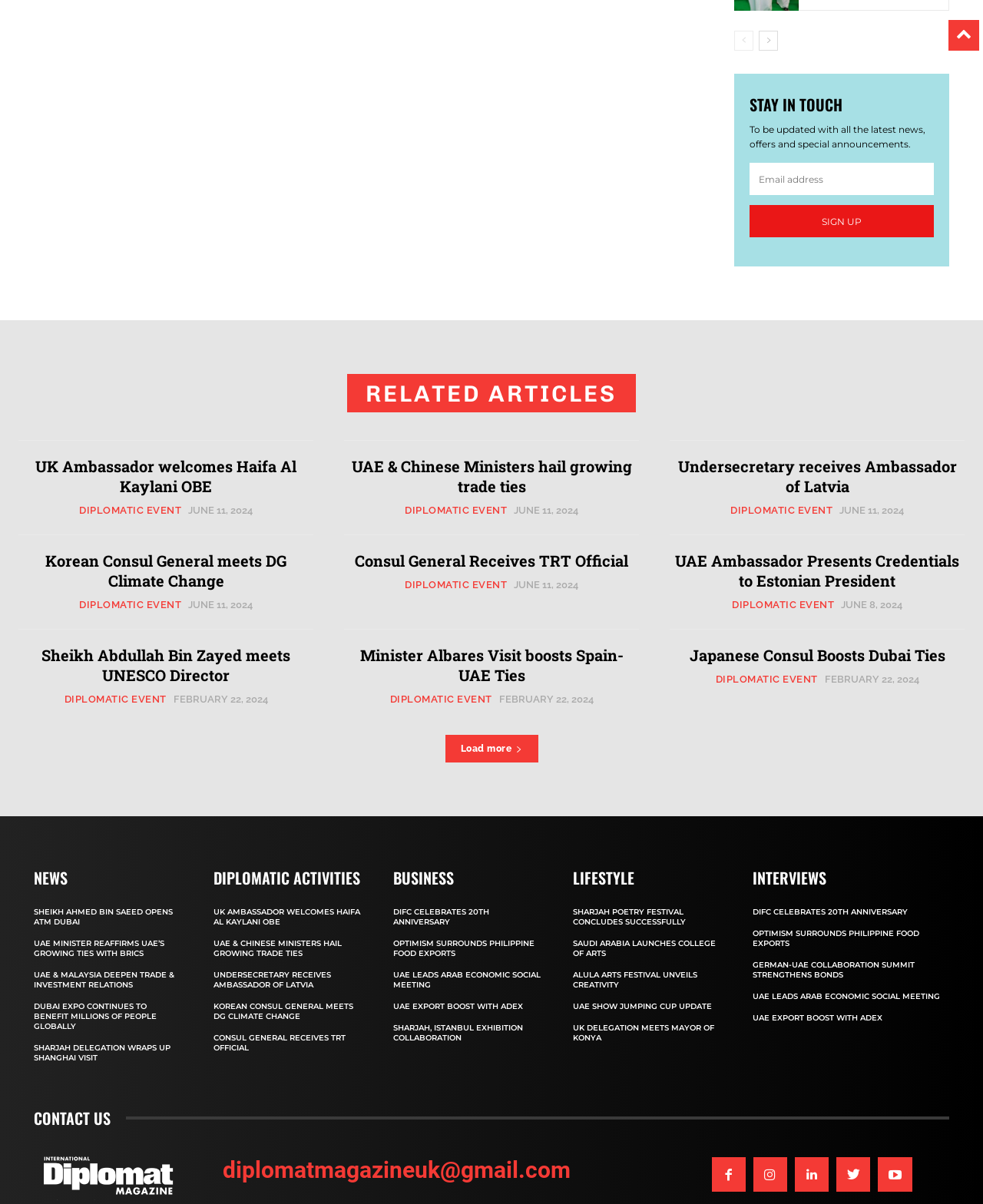What is the purpose of the 'SIGN UP' button?
Based on the visual content, answer with a single word or a brief phrase.

To receive news and updates